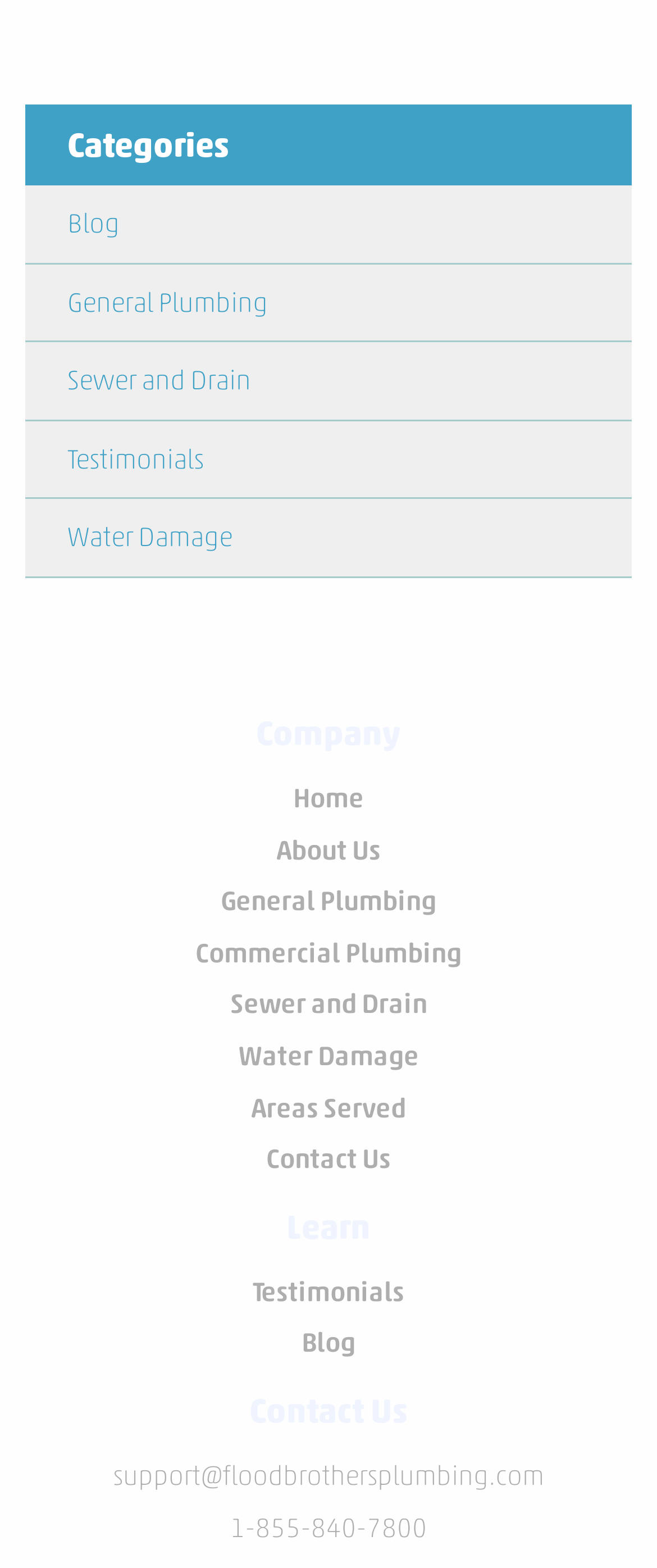Could you find the bounding box coordinates of the clickable area to complete this instruction: "Contact via email"?

[0.172, 0.931, 0.828, 0.951]